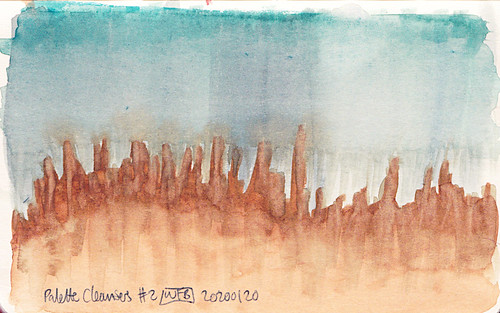Reply to the question with a single word or phrase:
What is the date the artwork was created?

January 20, 2020